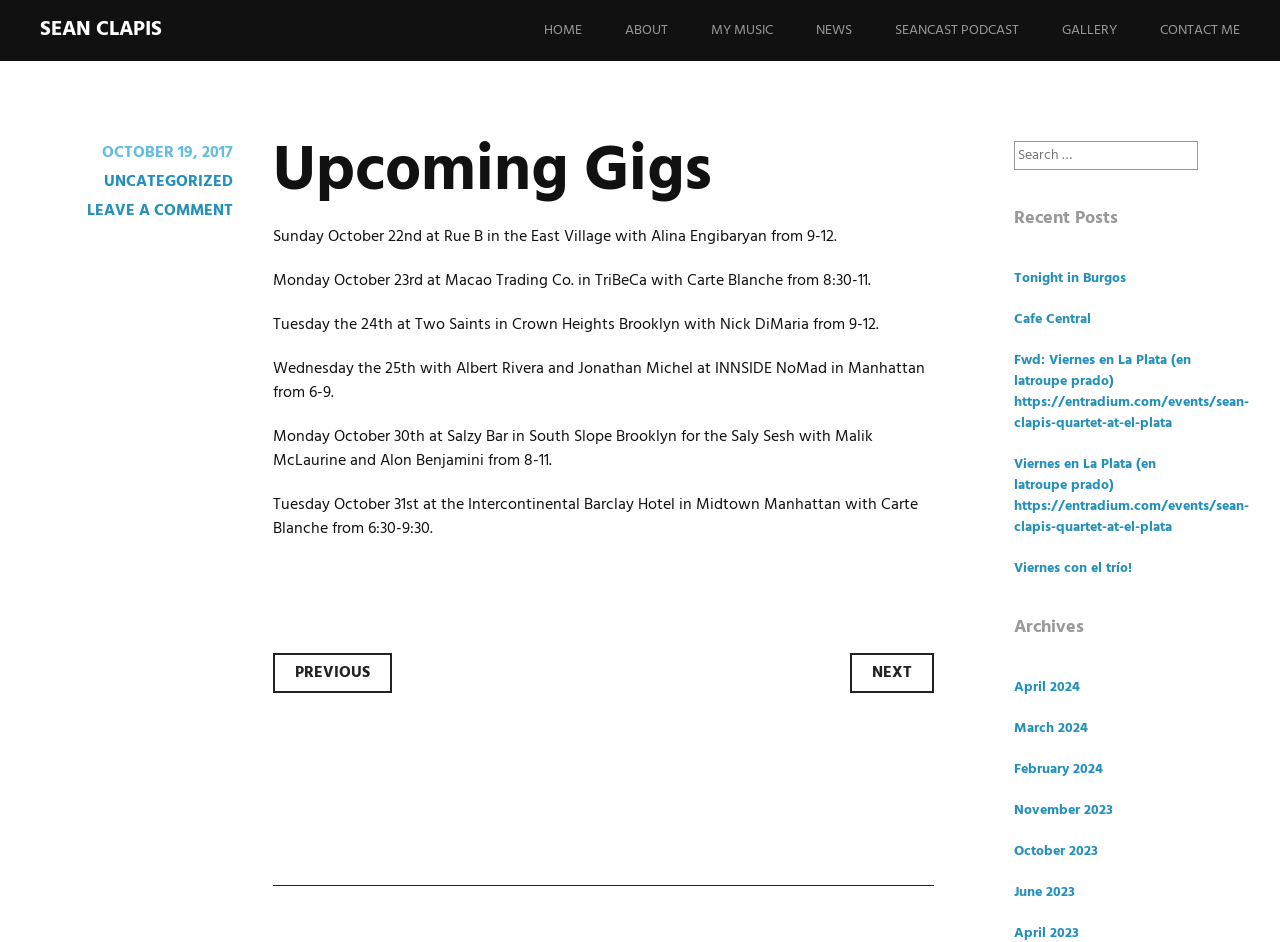Create a detailed description of the webpage's content and layout.

The webpage is about Sean Clapis, a musician, and his upcoming gigs. At the top, there is a large heading "SEAN CLAPIS" with a link to the homepage. Below it, there is a navigation menu with links to "HOME", "ABOUT", "MY MUSIC", "NEWS", "SEANCAST PODCAST", "GALLERY", and "CONTACT ME".

On the left side, there is a section with a heading "Upcoming Gigs" that lists several upcoming performances by Sean Clapis. The list includes dates, venues, and times, with details about the performances. There are six upcoming gigs listed, with dates ranging from October 22nd to October 31st.

On the right side, there is a section with a search bar and a heading "Recent Posts" that lists several recent blog posts by Sean Clapis. The posts include titles such as "Tonight in Burgos", "Cafe Central", and "Viernes en La Plata". Below the recent posts, there is a section with a heading "Archives" that lists links to archived blog posts by month, from April 2024 to June 2023.

At the bottom of the page, there is a footer section with links to older posts, including "PREVIOUS" and "NEXT" buttons.